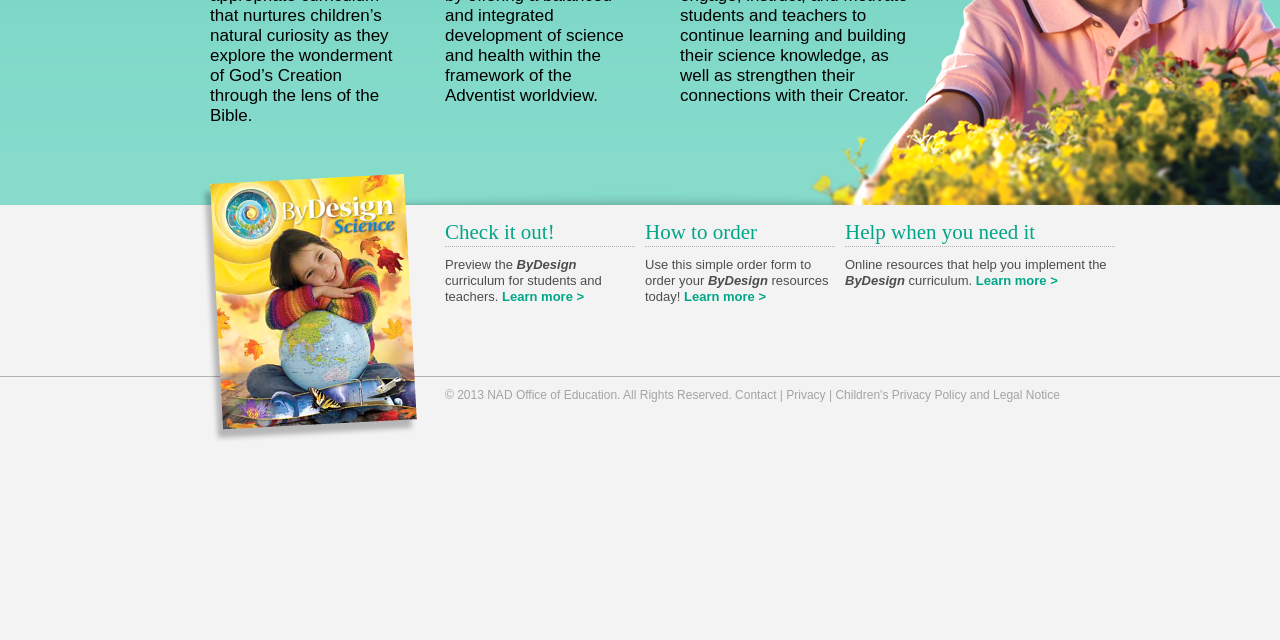Determine the bounding box for the UI element described here: "Learn more >".

[0.392, 0.452, 0.456, 0.475]